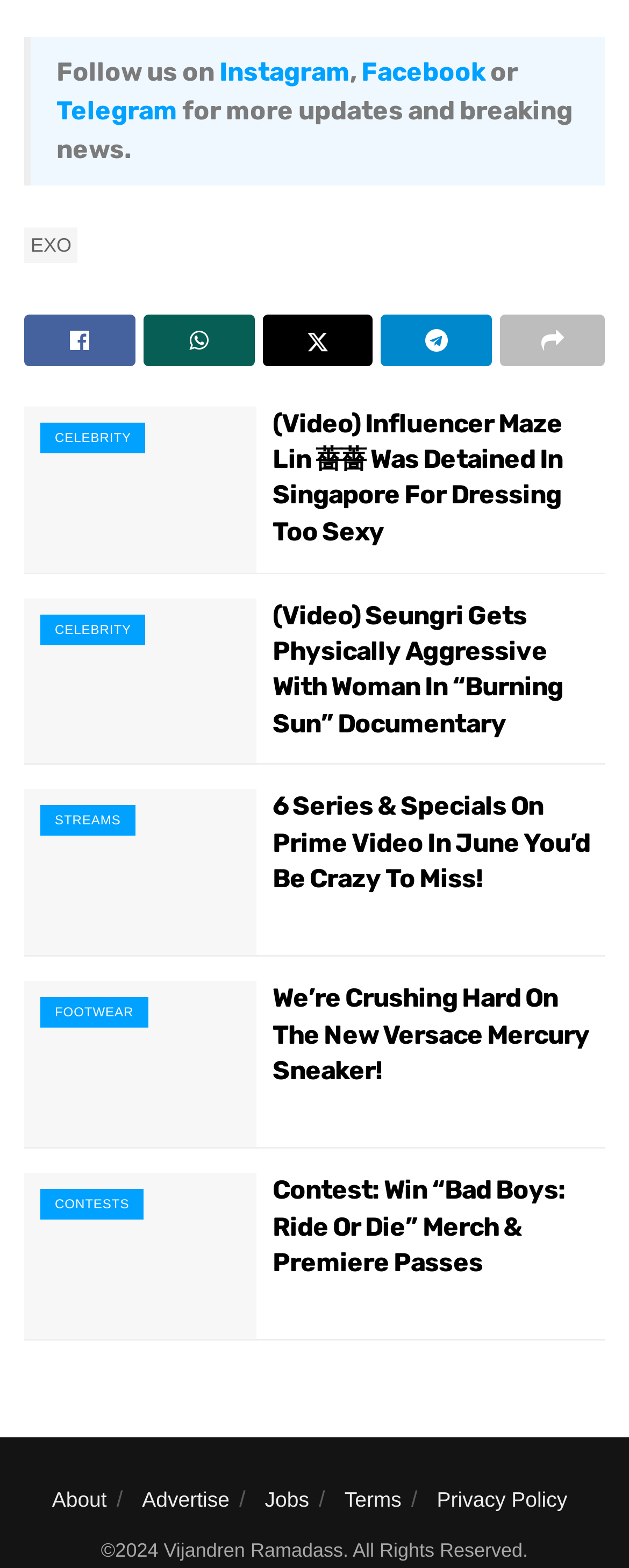Locate the bounding box of the user interface element based on this description: "parent_node: STREAMS".

[0.038, 0.504, 0.408, 0.61]